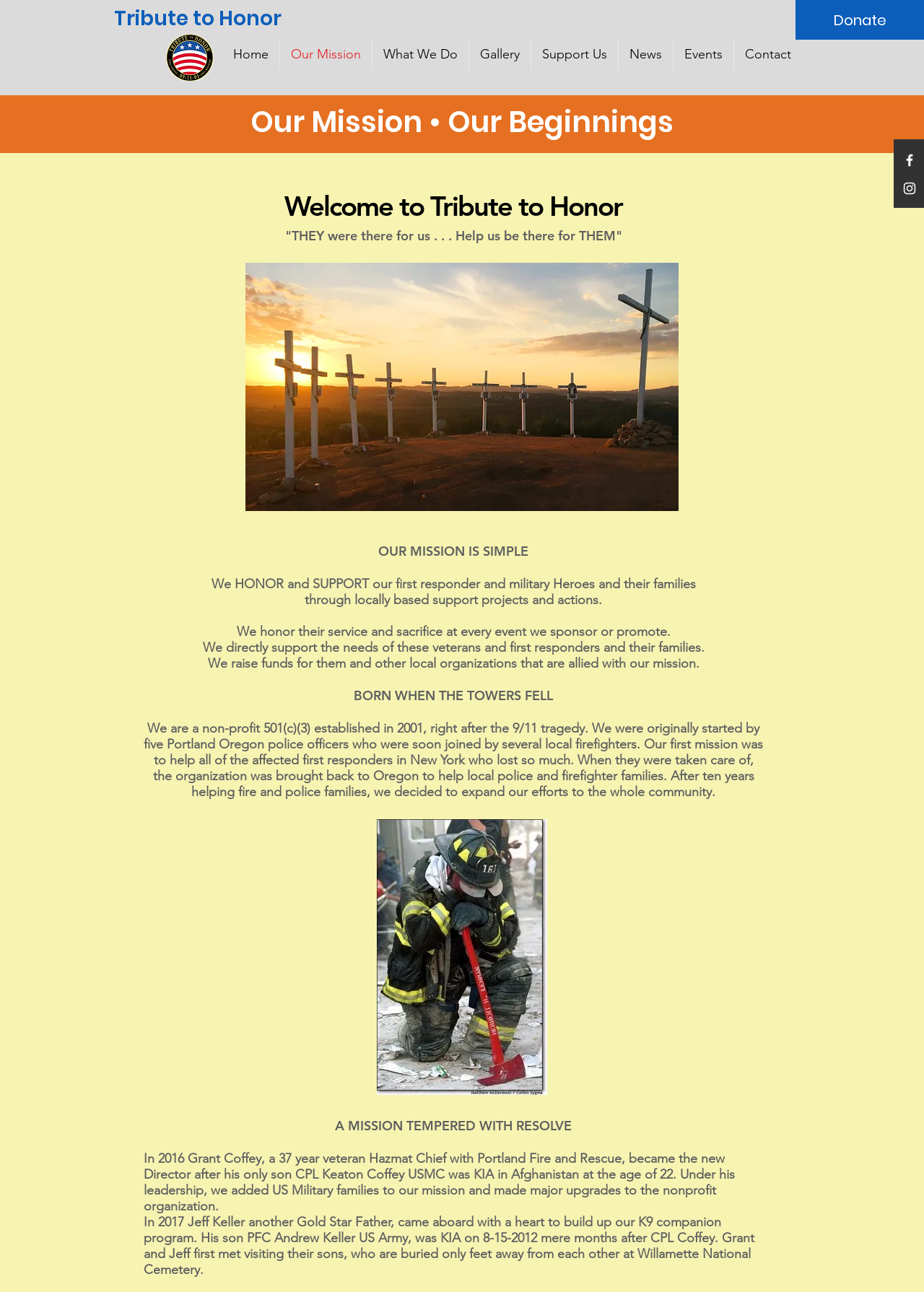Find the bounding box coordinates for the UI element that matches this description: "aria-label="White Facebook Icon"".

[0.976, 0.118, 0.993, 0.13]